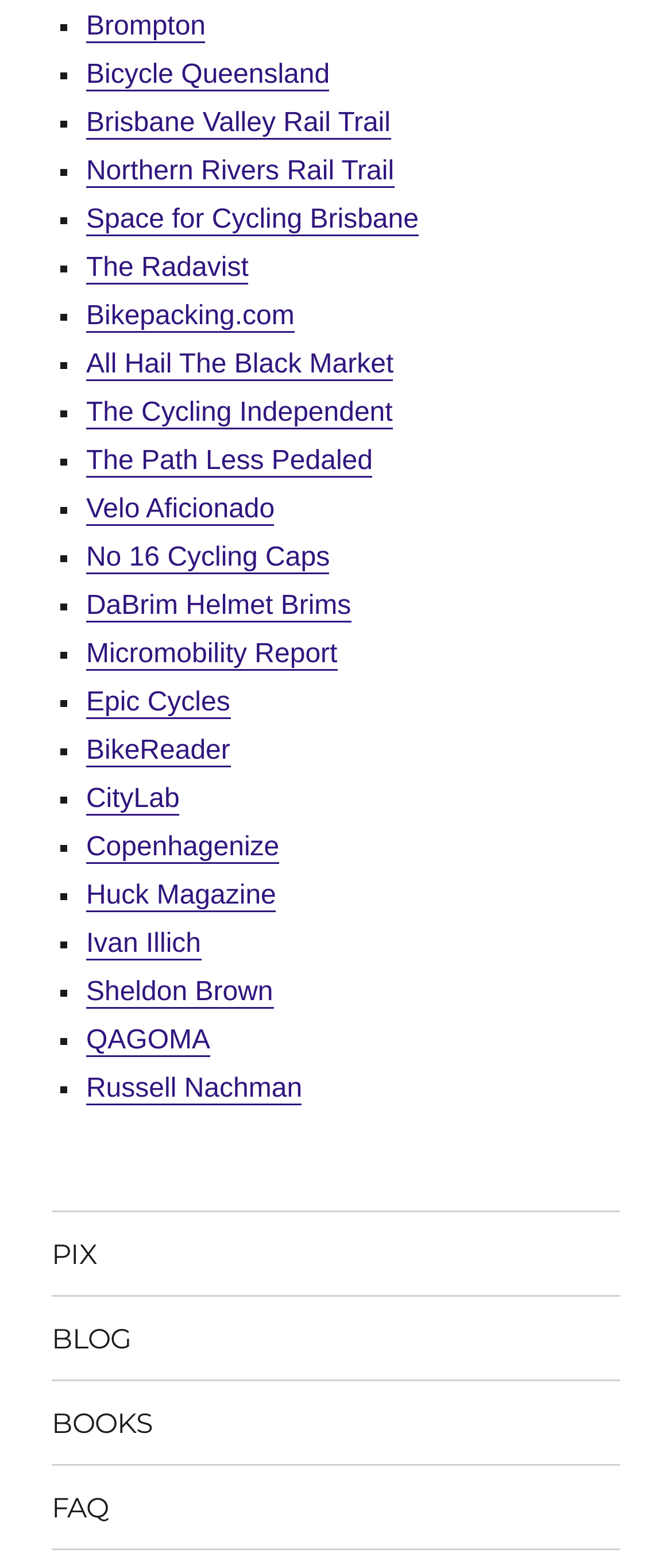Determine the bounding box coordinates for the clickable element to execute this instruction: "Click on Brompton". Provide the coordinates as four float numbers between 0 and 1, i.e., [left, top, right, bottom].

[0.128, 0.008, 0.306, 0.027]